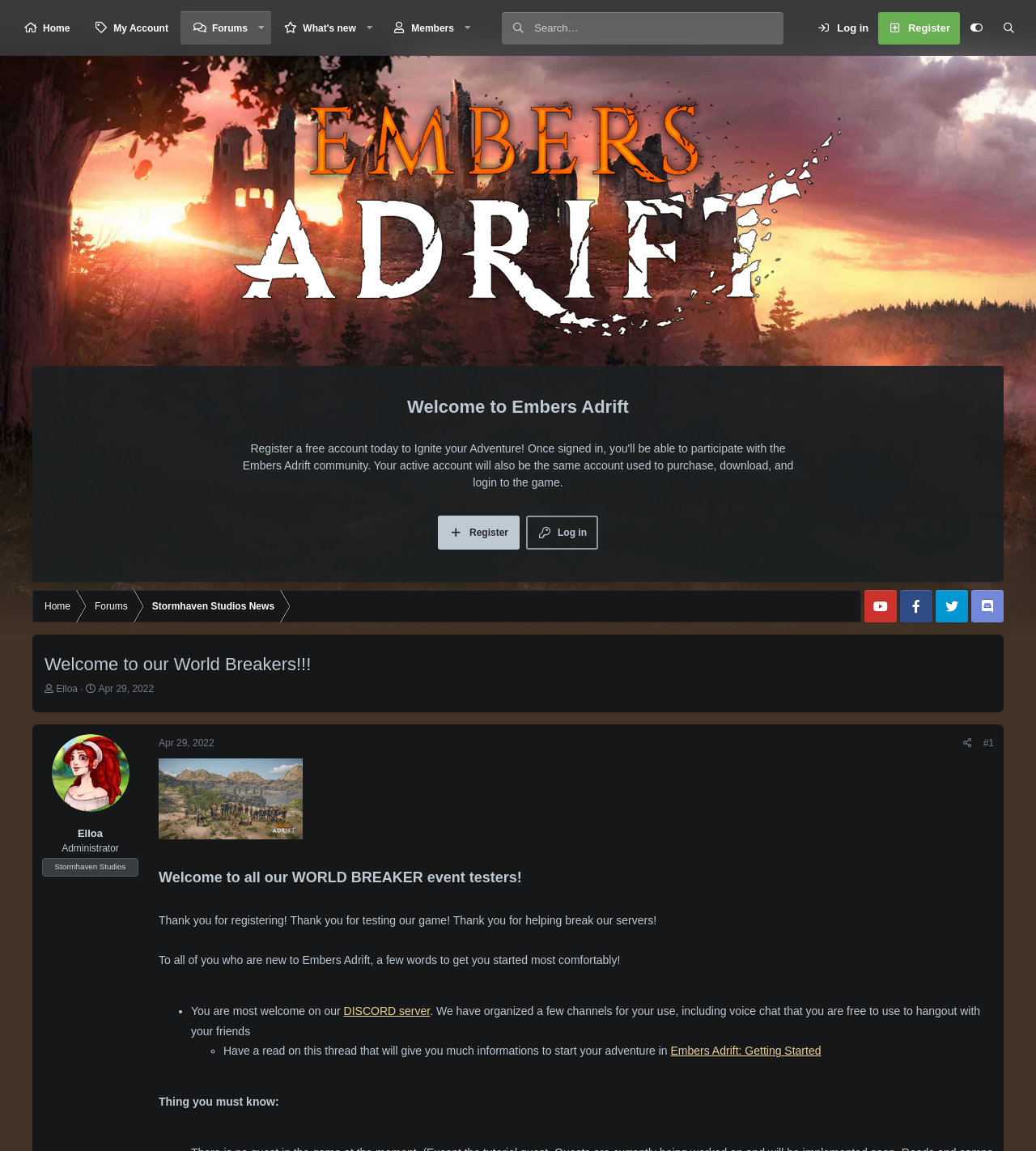Can you find and provide the title of the webpage?

Welcome to our World Breakers!!!